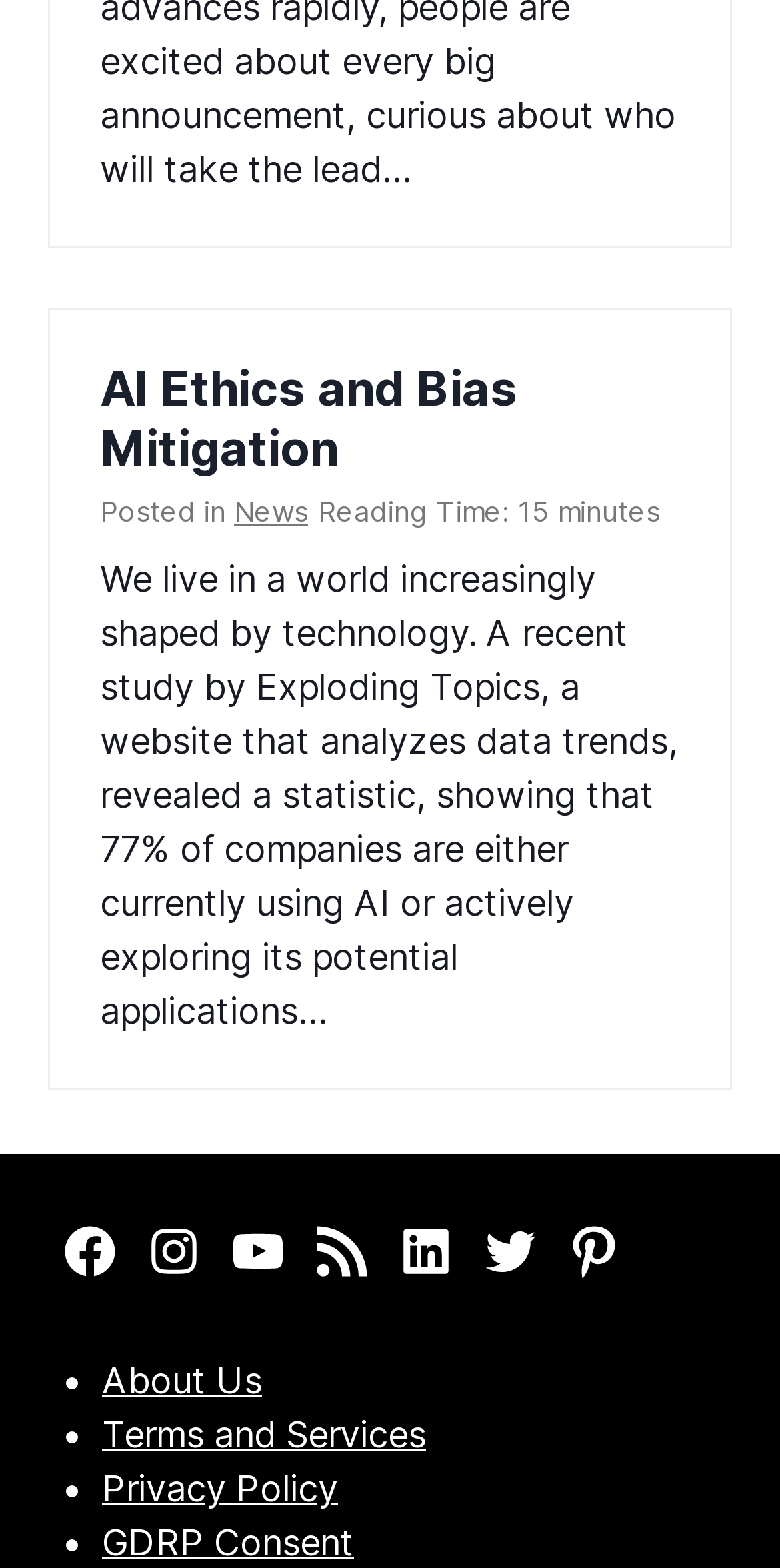Determine the bounding box coordinates of the target area to click to execute the following instruction: "Visit Facebook."

[0.077, 0.78, 0.154, 0.818]